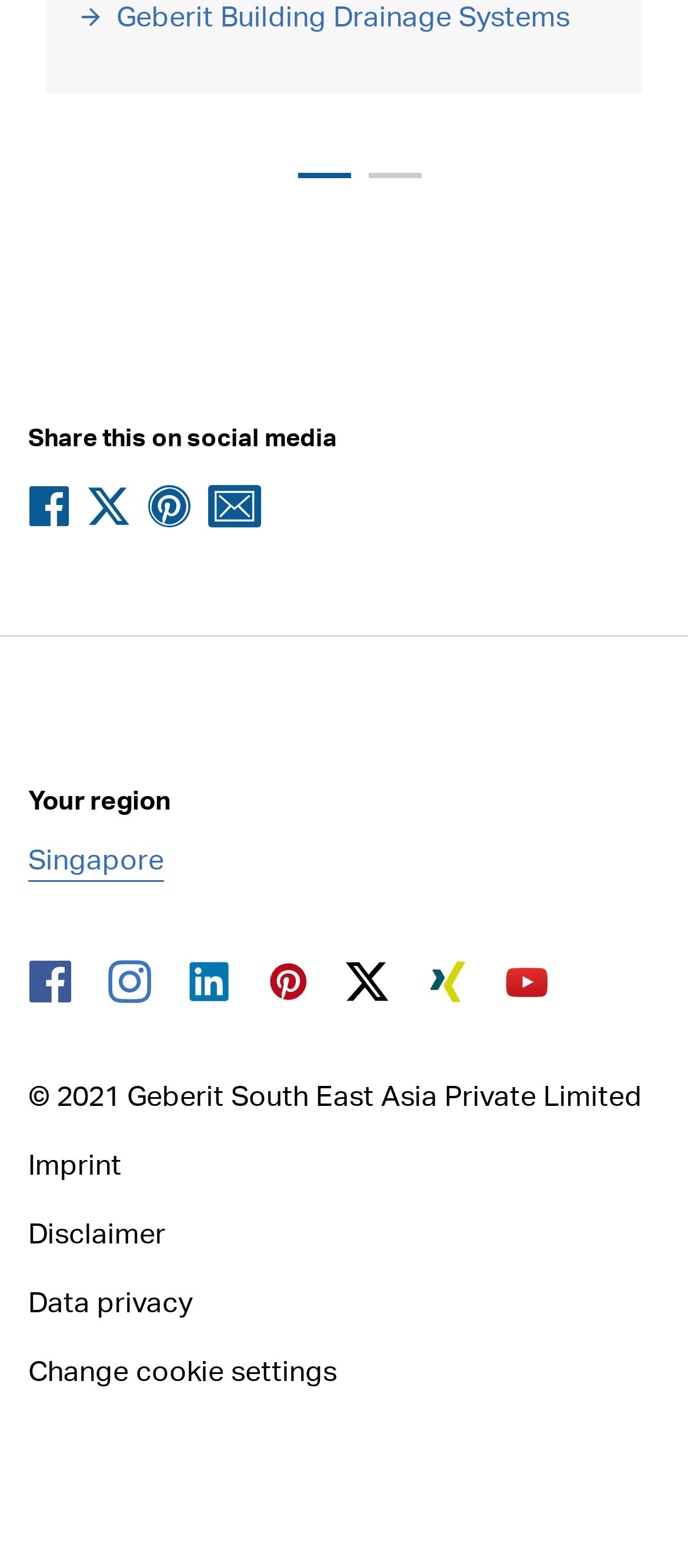Find the bounding box coordinates for the area that should be clicked to accomplish the instruction: "Share this on social media".

[0.041, 0.268, 0.49, 0.288]